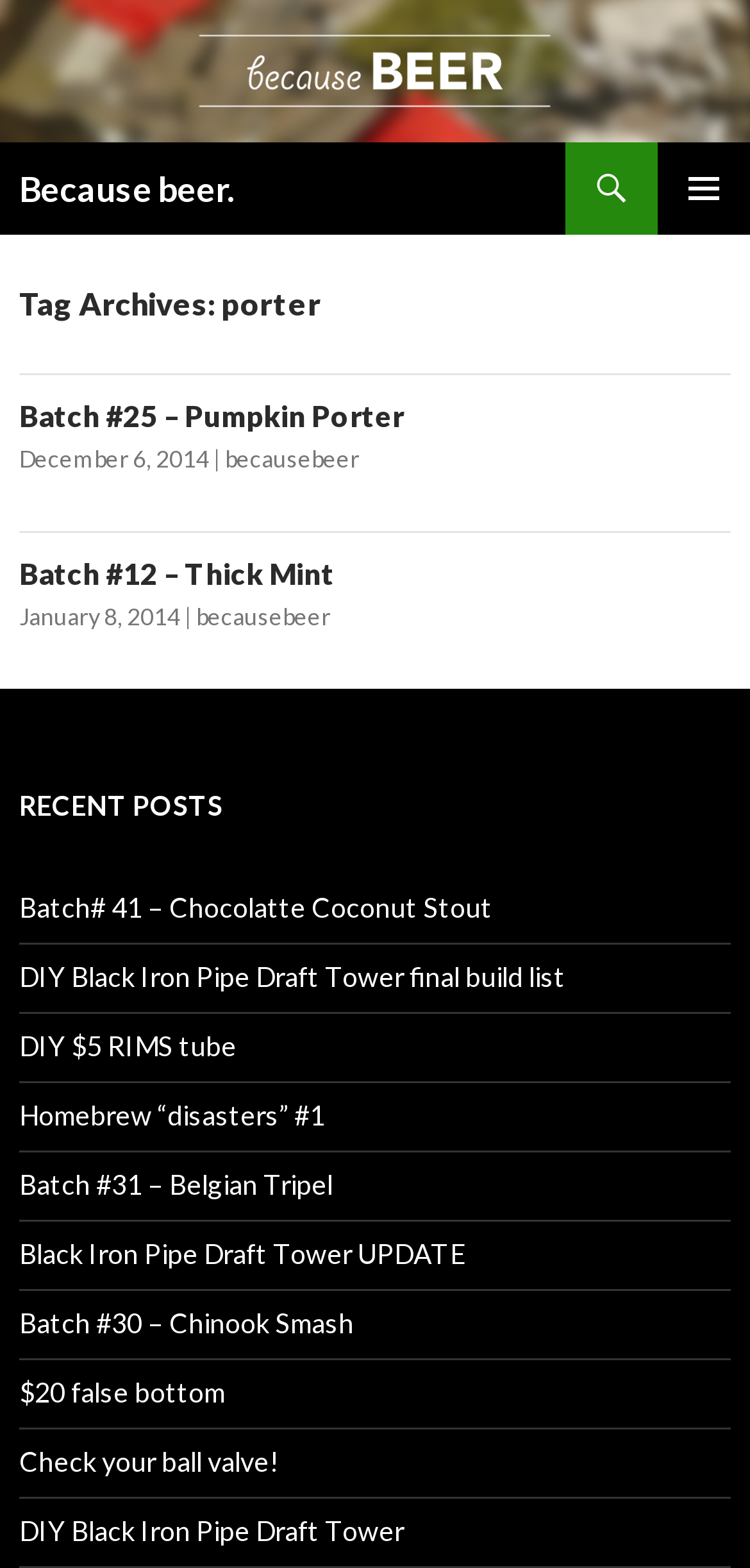Using the image as a reference, answer the following question in as much detail as possible:
What is the format of the dates listed in the articles?

In the articles, I can see dates listed in the format 'December 6, 2014' and 'January 8, 2014'. This suggests that the format of the dates is 'Month Day, Year', which is a common format used in blogging and article publishing.